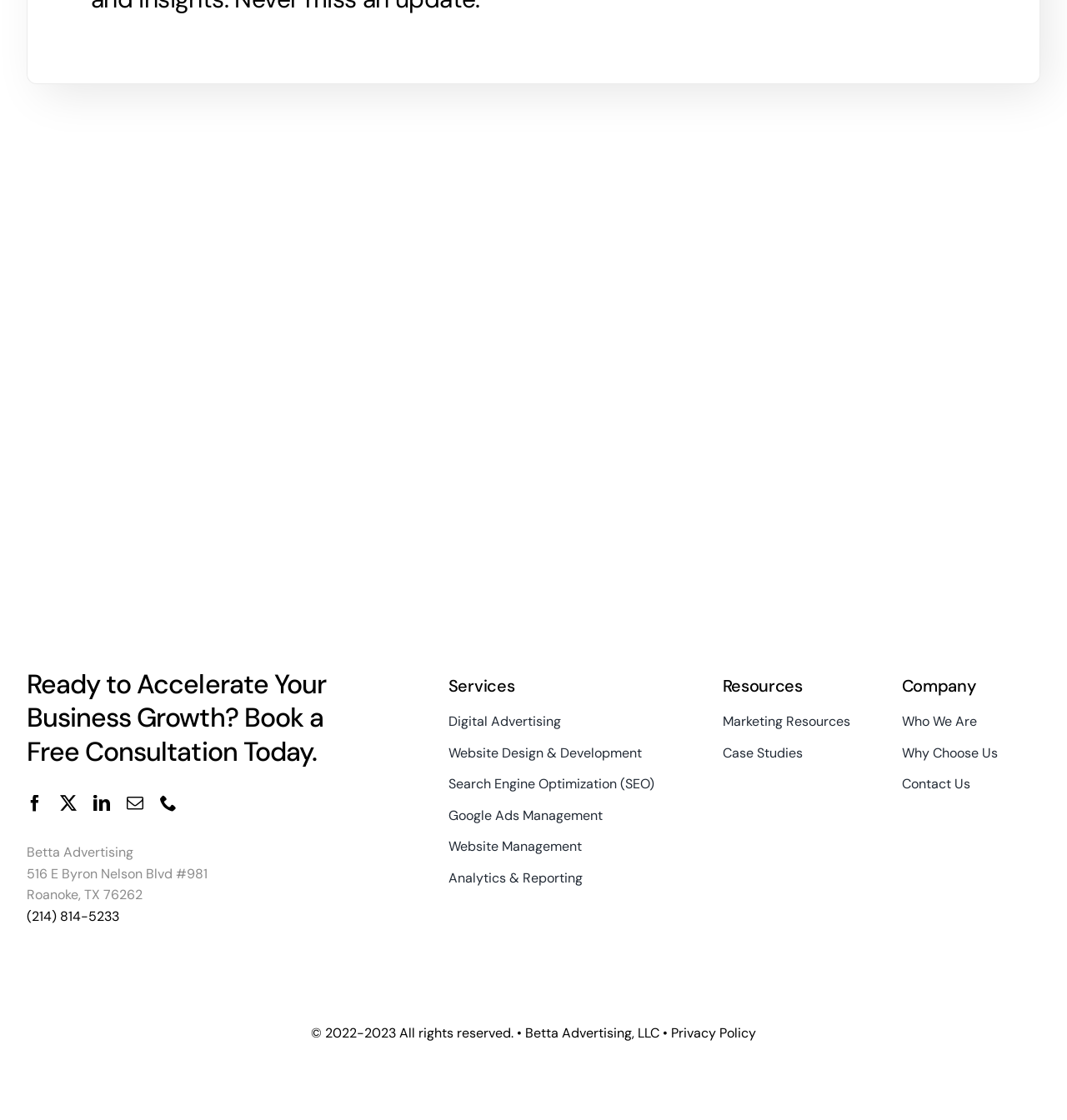Pinpoint the bounding box coordinates of the element you need to click to execute the following instruction: "Contact Us". The bounding box should be represented by four float numbers between 0 and 1, in the format [left, top, right, bottom].

[0.845, 0.691, 0.975, 0.71]